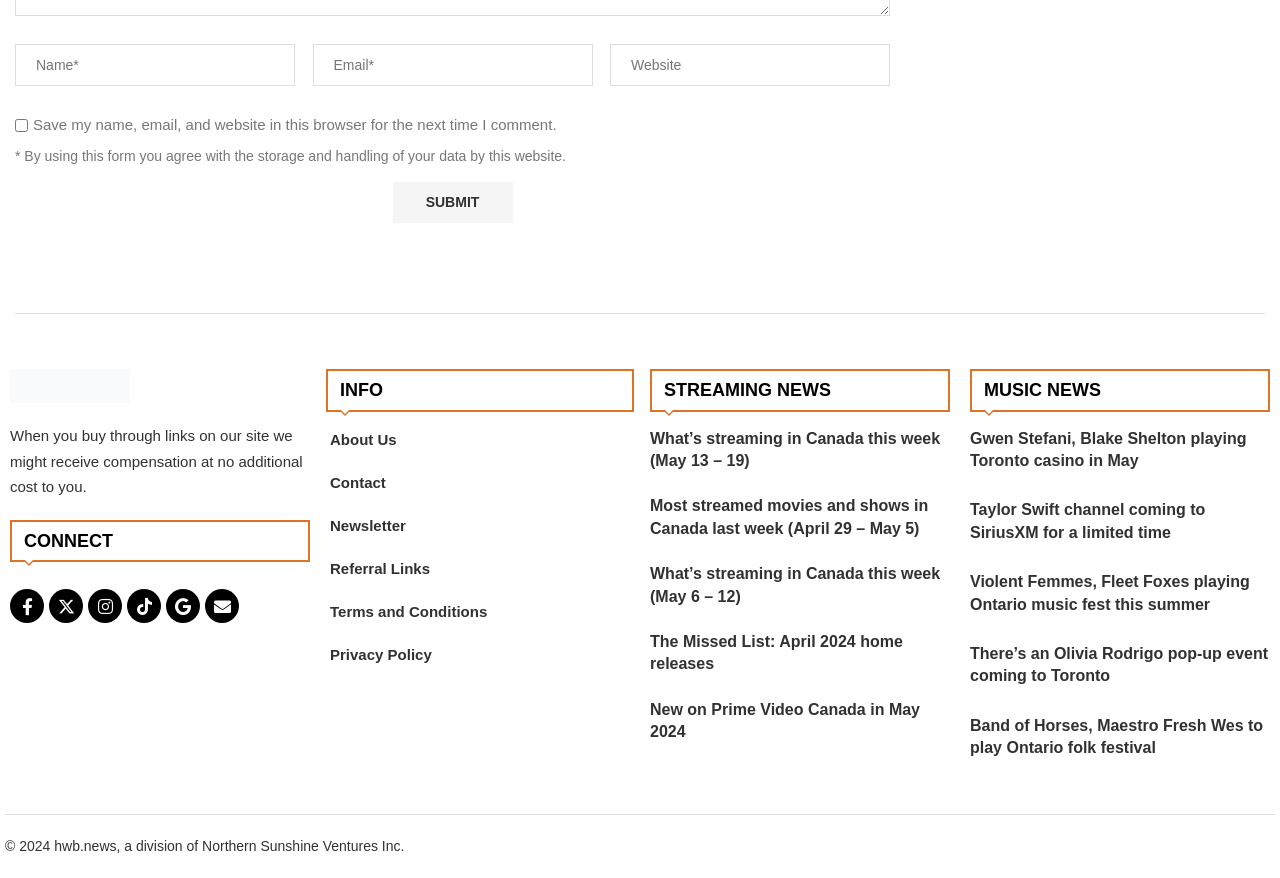From the webpage screenshot, predict the bounding box coordinates (top-left x, top-left y, bottom-right x, bottom-right y) for the UI element described here: How to do vcarve inlays

None